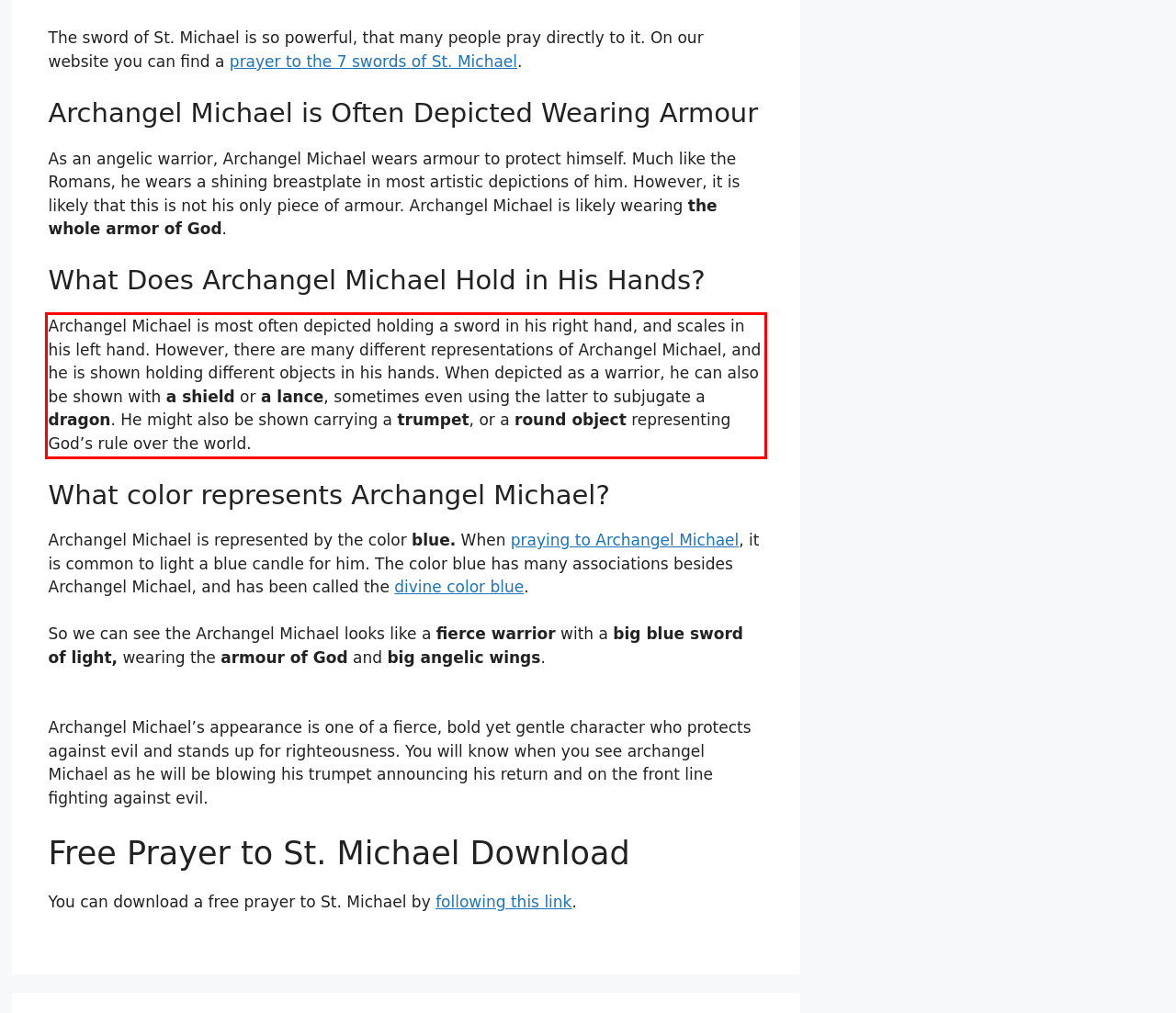You have a screenshot of a webpage, and there is a red bounding box around a UI element. Utilize OCR to extract the text within this red bounding box.

Archangel Michael is most often depicted holding a sword in his right hand, and scales in his left hand. However, there are many different representations of Archangel Michael, and he is shown holding different objects in his hands. When depicted as a warrior, he can also be shown with a shield or a lance, sometimes even using the latter to subjugate a dragon. He might also be shown carrying a trumpet, or a round object representing God’s rule over the world.